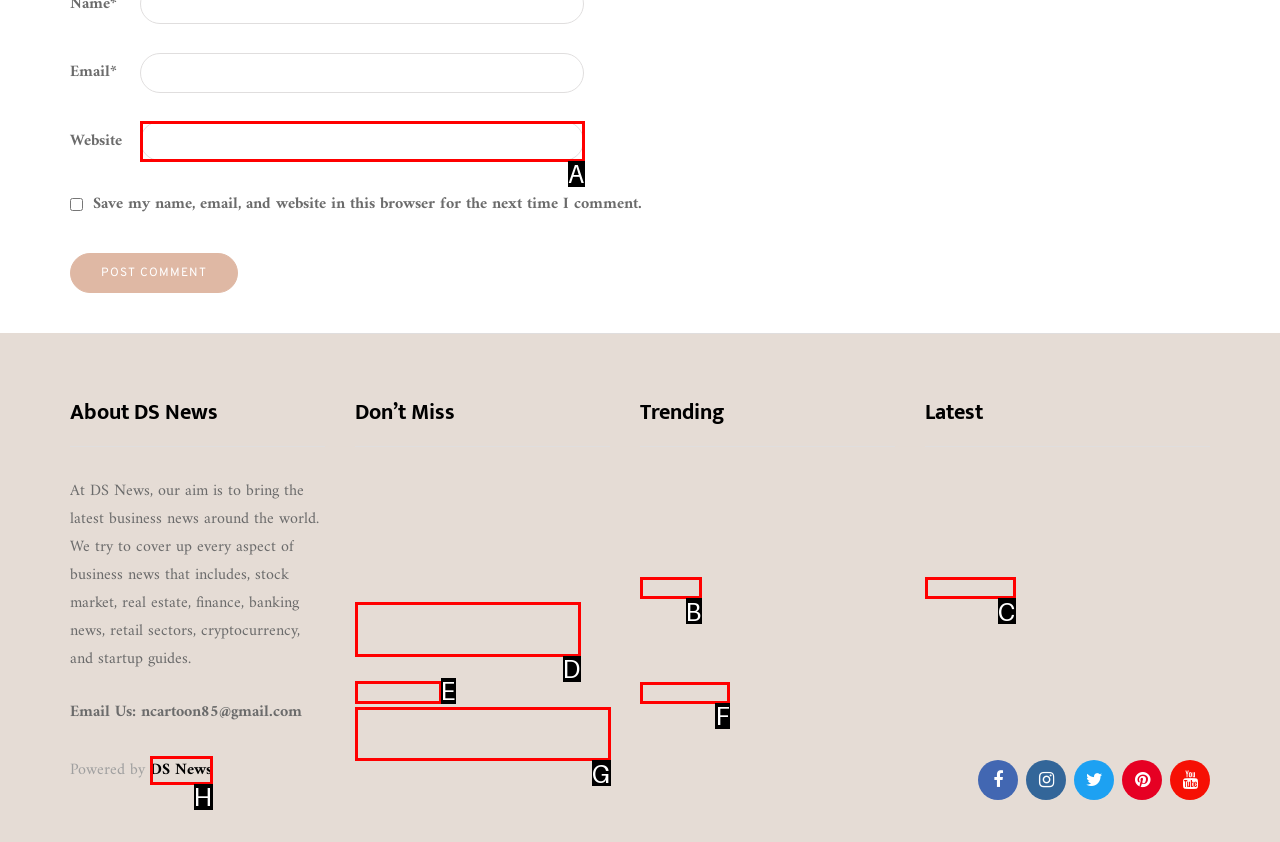To achieve the task: Explore the 'LIFESTYLE' section, which HTML element do you need to click?
Respond with the letter of the correct option from the given choices.

F